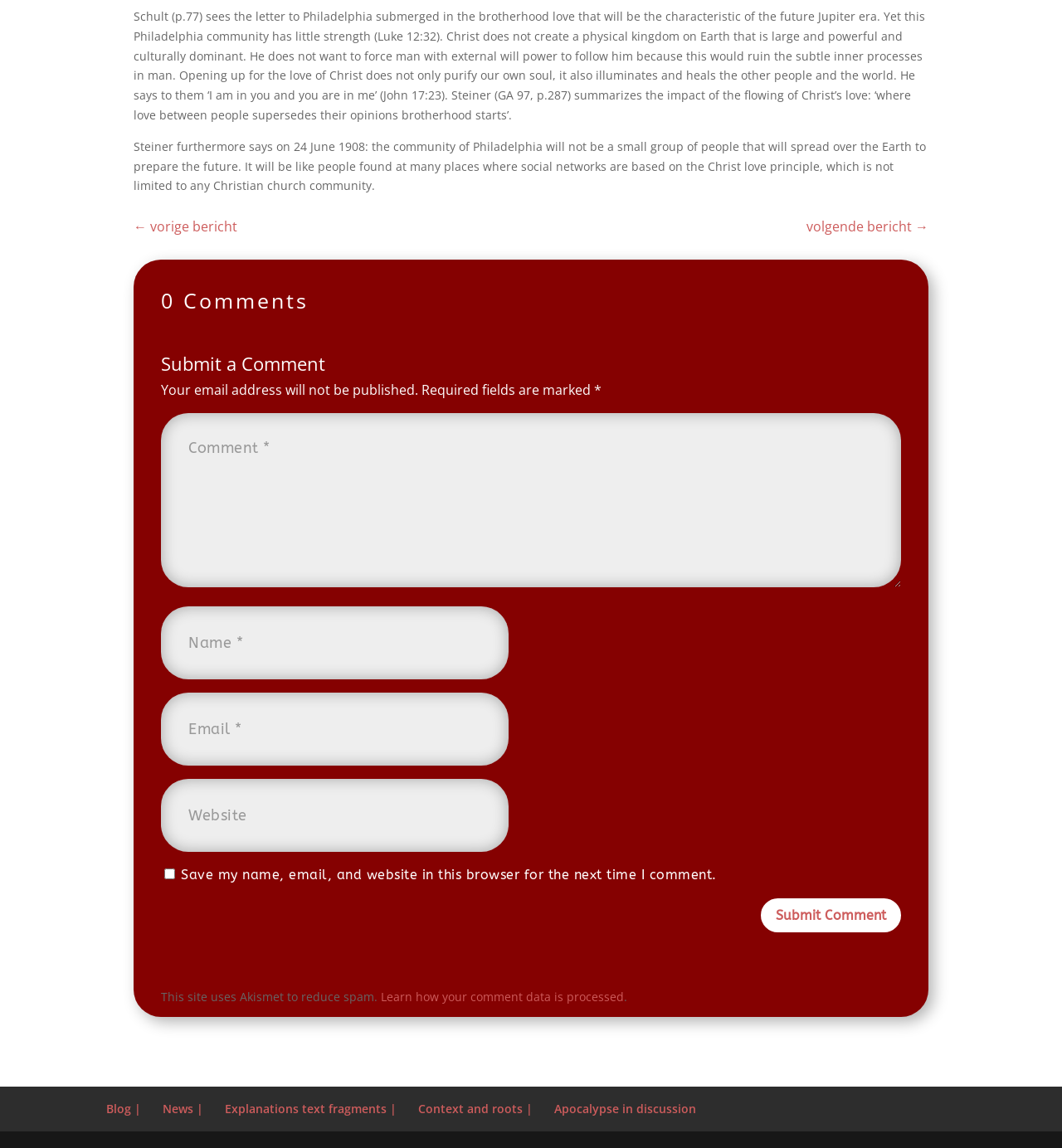Given the element description: "News |", predict the bounding box coordinates of this UI element. The coordinates must be four float numbers between 0 and 1, given as [left, top, right, bottom].

[0.153, 0.959, 0.191, 0.972]